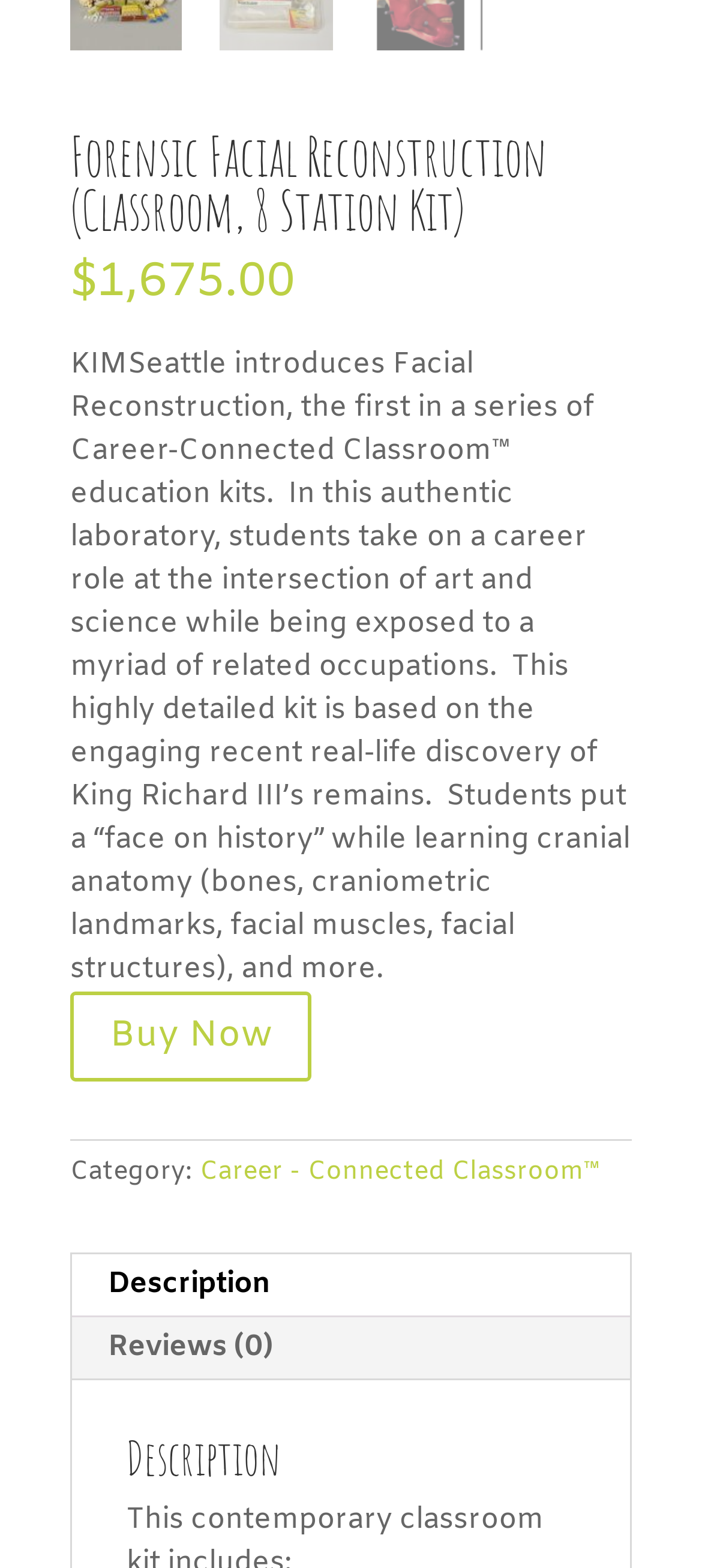Using the information shown in the image, answer the question with as much detail as possible: How many reviews are there for this product?

I found the number of reviews by looking at the text on the 'Reviews' tab, which says 'Reviews (0)'.